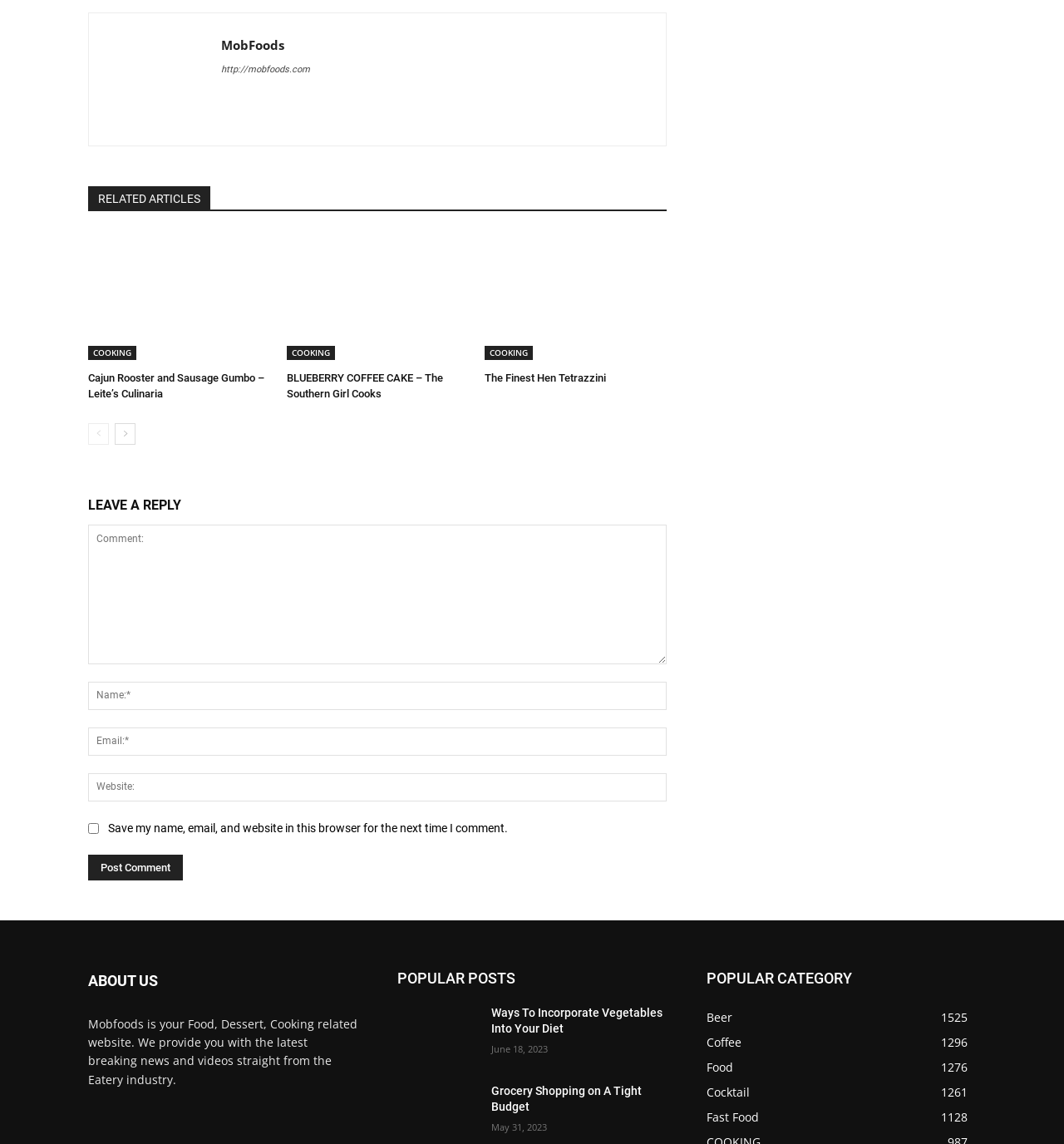Kindly determine the bounding box coordinates for the clickable area to achieve the given instruction: "Click on the 'COOKING' link".

[0.083, 0.303, 0.128, 0.315]